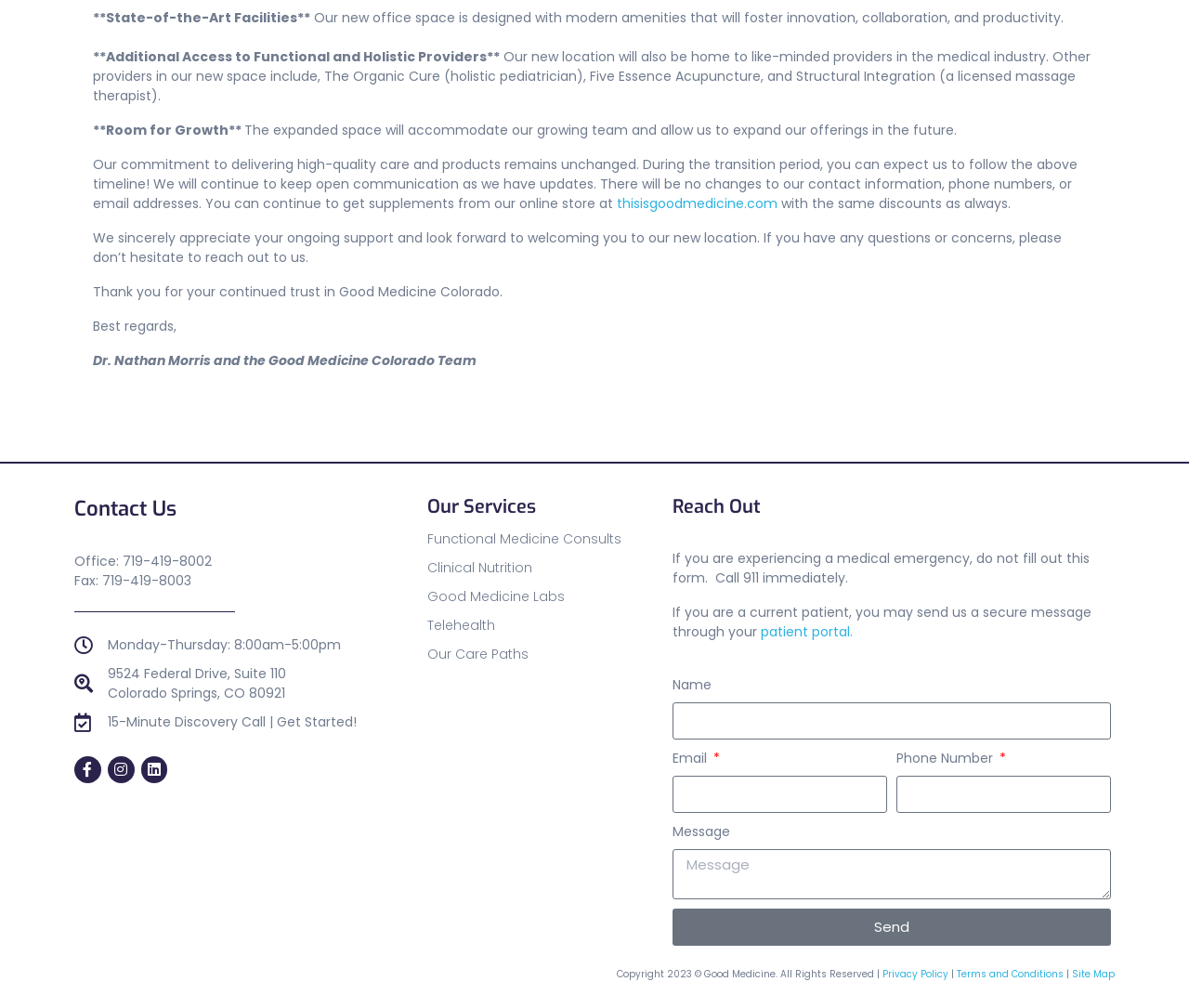Give the bounding box coordinates for the element described by: "Facebook-f".

[0.062, 0.75, 0.085, 0.777]